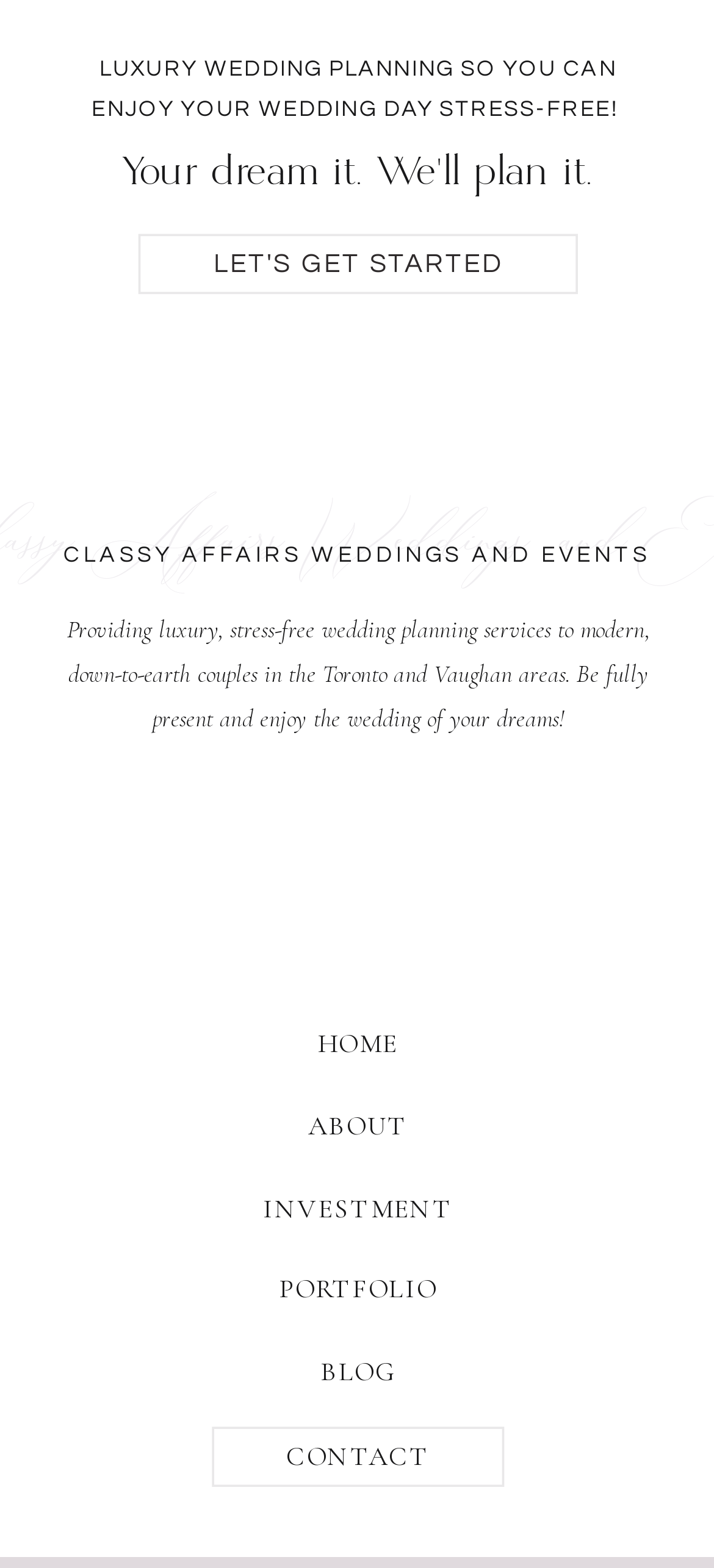Where do they provide their services? Please answer the question using a single word or phrase based on the image.

Toronto and Vaughan areas